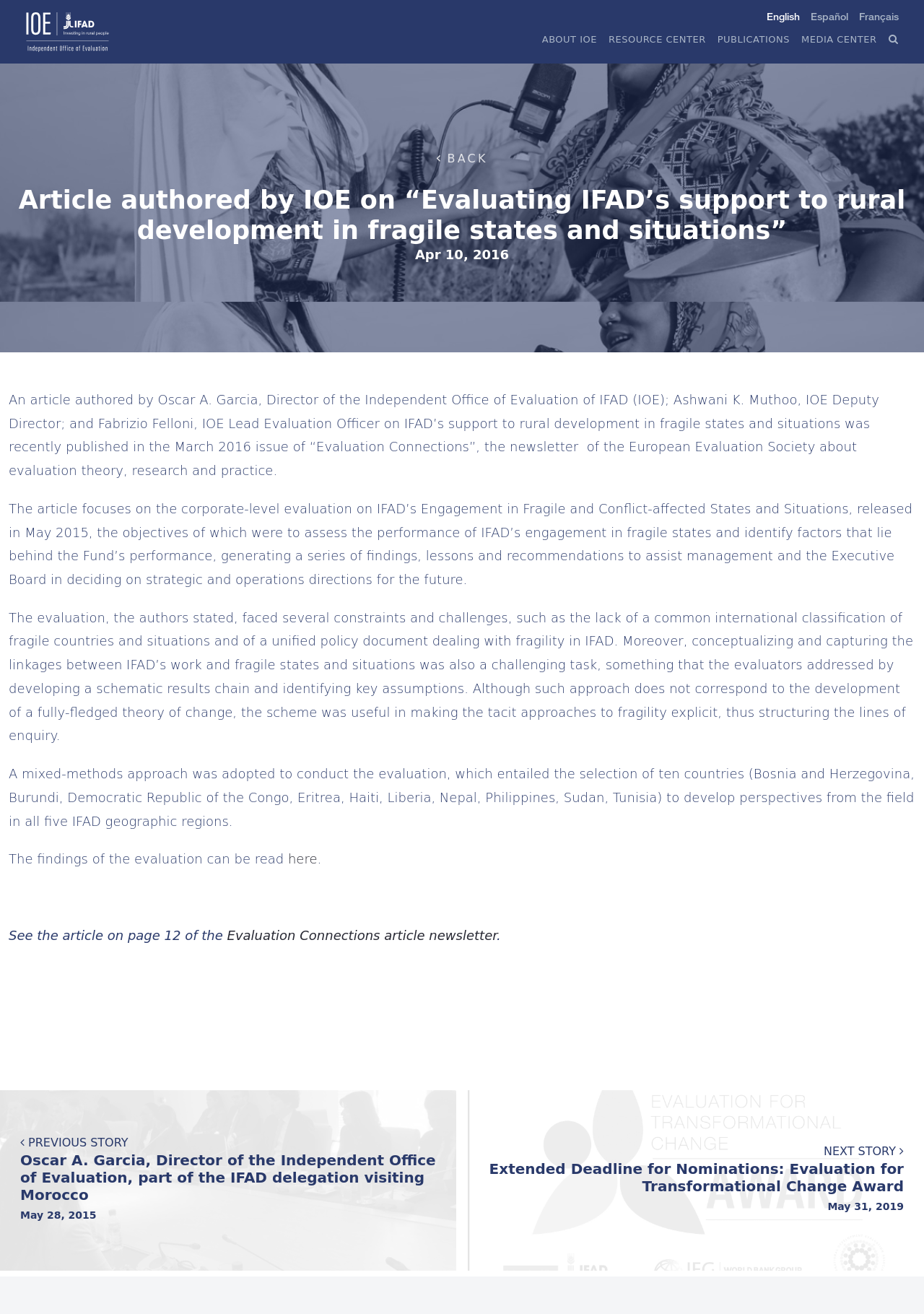Provide an in-depth caption for the elements present on the webpage.

The webpage is an article about an evaluation of IFAD's support to rural development in fragile states and situations, authored by IOE. At the top left, there is a link, and to its right, there are three language options: English, Español, and Français. Below these options, there is a horizontal menu bar with five menu items: ABOUT IOE, RESOURCE CENTER, PUBLICATIONS, MEDIA CENTER, and a search button.

On the left side of the page, there is a "BACK" link with an arrow icon next to it. Above this link, there is the title of the article, which is also the title of the webpage. The title is followed by the publication date, April 10, 2016.

The main content of the article is divided into four paragraphs. The first paragraph introduces the article, which was published in the March 2016 issue of "Evaluation Connections", a newsletter about evaluation theory, research, and practice. The second paragraph explains the objectives of the evaluation, which was to assess IFAD's performance in fragile states and identify factors that affect its performance. The third paragraph discusses the challenges faced during the evaluation, such as the lack of a common international classification of fragile countries and situations. The fourth paragraph describes the mixed-methods approach used to conduct the evaluation, which involved selecting ten countries to develop perspectives from the field.

Below the fourth paragraph, there is a link to read the findings of the evaluation. Further down, there is a mention of the article being published on page 12 of the "Evaluation Connections" newsletter, with a link to the newsletter.

At the bottom of the page, there are three sections. The first section has a "PREVIOUS STORY" link, followed by a heading and a date. The second section has a "NEXT STORY" link, followed by a heading and a date. The third section has a heading and a date, with no link.